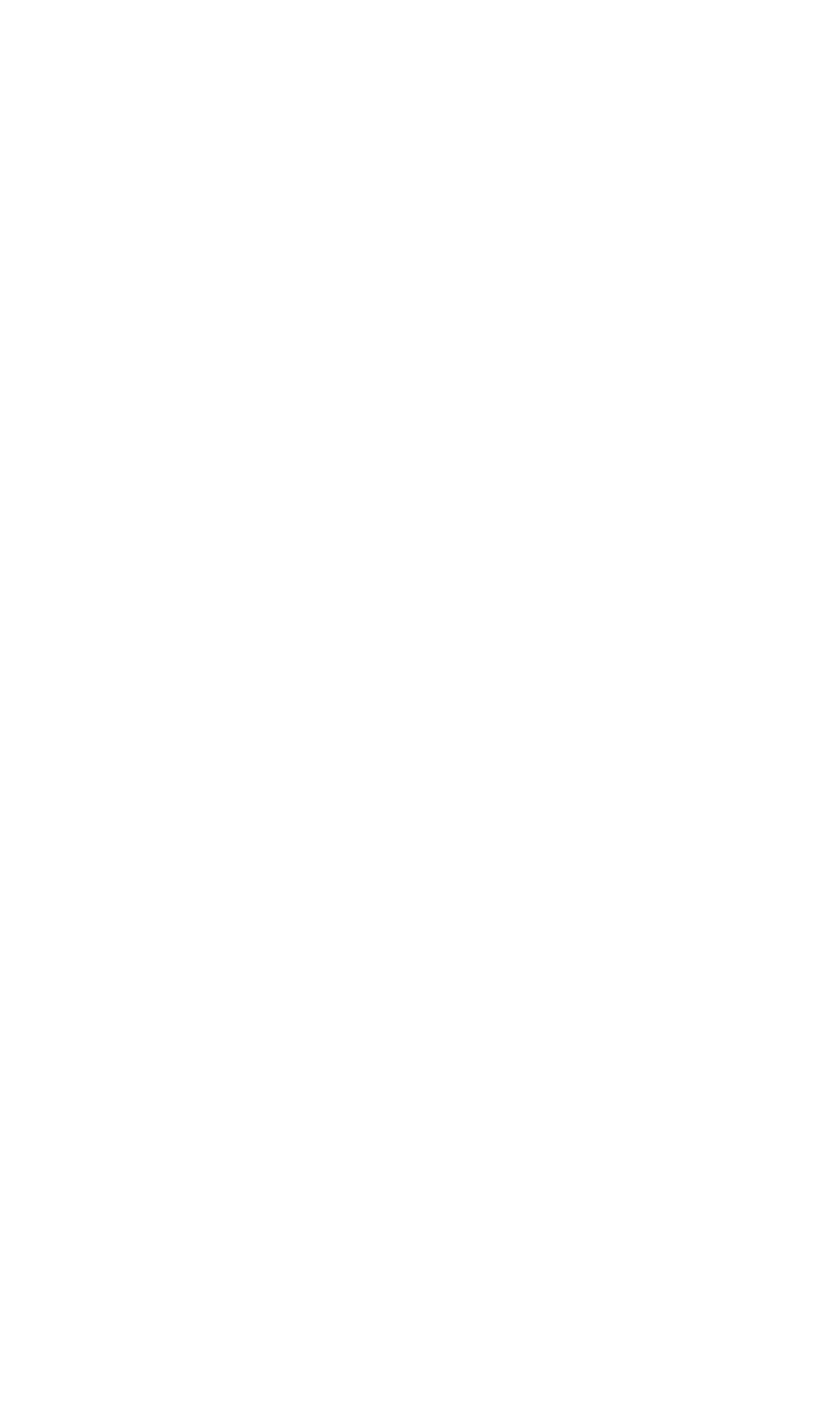Reply to the question with a single word or phrase:
Where is Socacize held on Wednesdays?

Chestnut Hills Recreational Complex